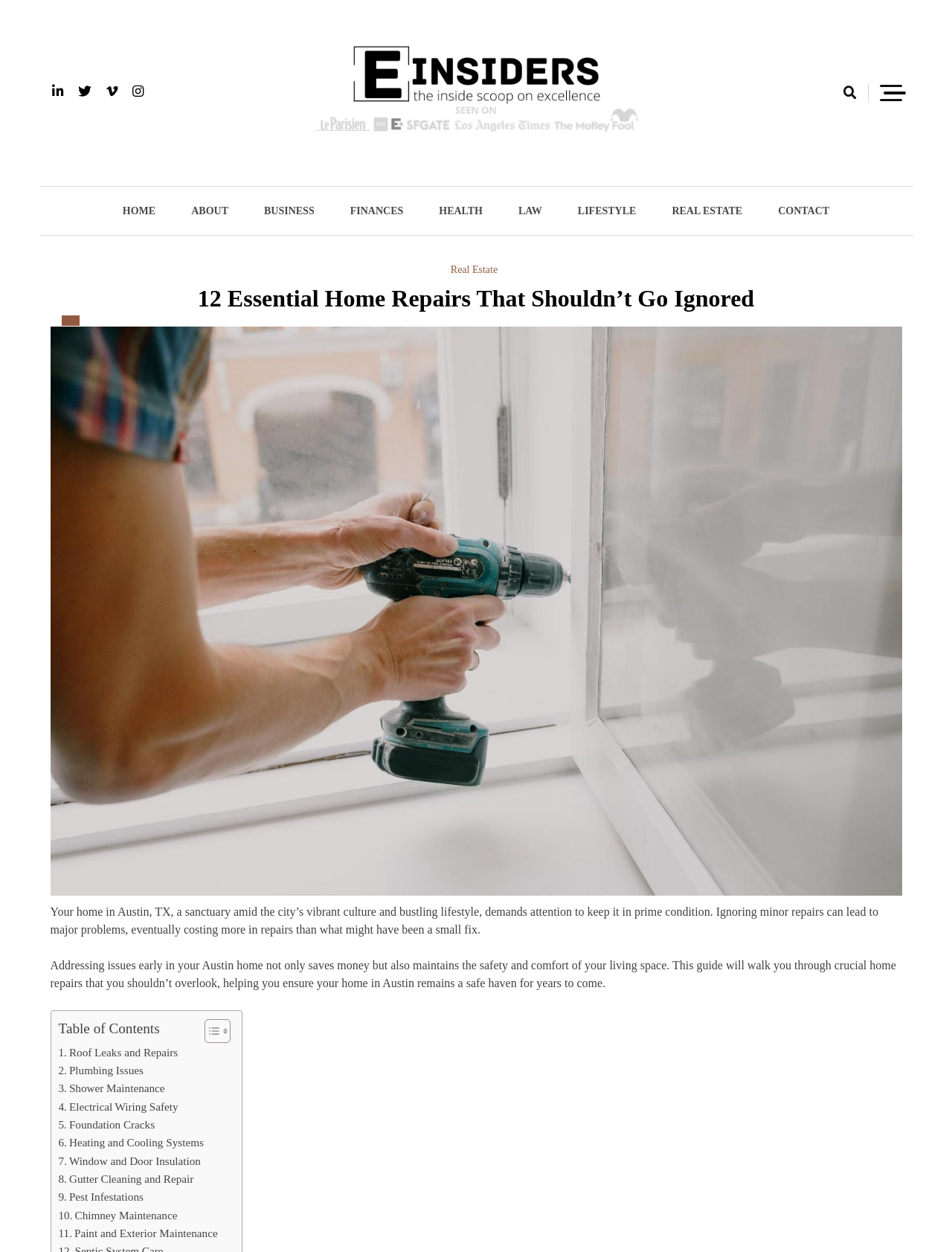Create an elaborate caption that covers all aspects of the webpage.

This webpage is about essential home repairs that homeowners in Austin, TX should not ignore. At the top left corner, there are four social media links, followed by a link to the website "einsiders" with its logo. Below the logo, there is a heading that reads "einsiders" and a static text that says "The Inside Scoop on Excellence". 

On the top right corner, there are two more links, one with a search icon and another with a bell icon. Below these links, there is a navigation menu with nine links: "HOME", "ABOUT", "BUSINESS", "FINANCES", "HEALTH", "LAW", "LIFESTYLE", "REAL ESTATE", and "CONTACT". 

The main content of the webpage is divided into two sections. The first section has a heading that reads "12 Essential Home Repairs That Shouldn’t Go Ignored" and an image related to home repairs. Below the image, there are two paragraphs of text that explain the importance of addressing home repairs early to save money and maintain a safe living space.

The second section is a table of contents with 12 links to different home repair topics, including roof leaks, plumbing issues, shower maintenance, electrical wiring safety, and more. Each link has a brief description of the topic. The table of contents is preceded by a link that says "Toggle Table of Content" with two arrow icons.